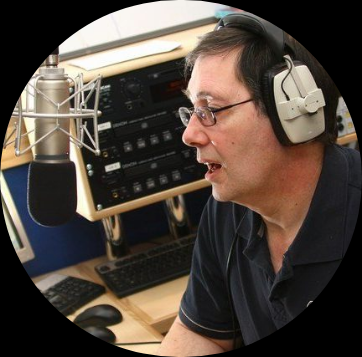Create a detailed narrative for the image.

The image features John Little, a radio broadcaster at Breeze FM, captured in a moment of engagement as he speaks into a microphone. He wears headphones and showcases a focused expression, indicating his dedication to the broadcast. The studio setup is visible behind him, equipped with audio equipment that enhances the radio experience. This visual representation highlights John's passion for radio, reflecting his background in broadcasting, which includes experience from the BBC and local radio stations in the UK. The circular framing of the image gives it a professional appearance, emphasizing his role in delivering entertainment and information to listeners.